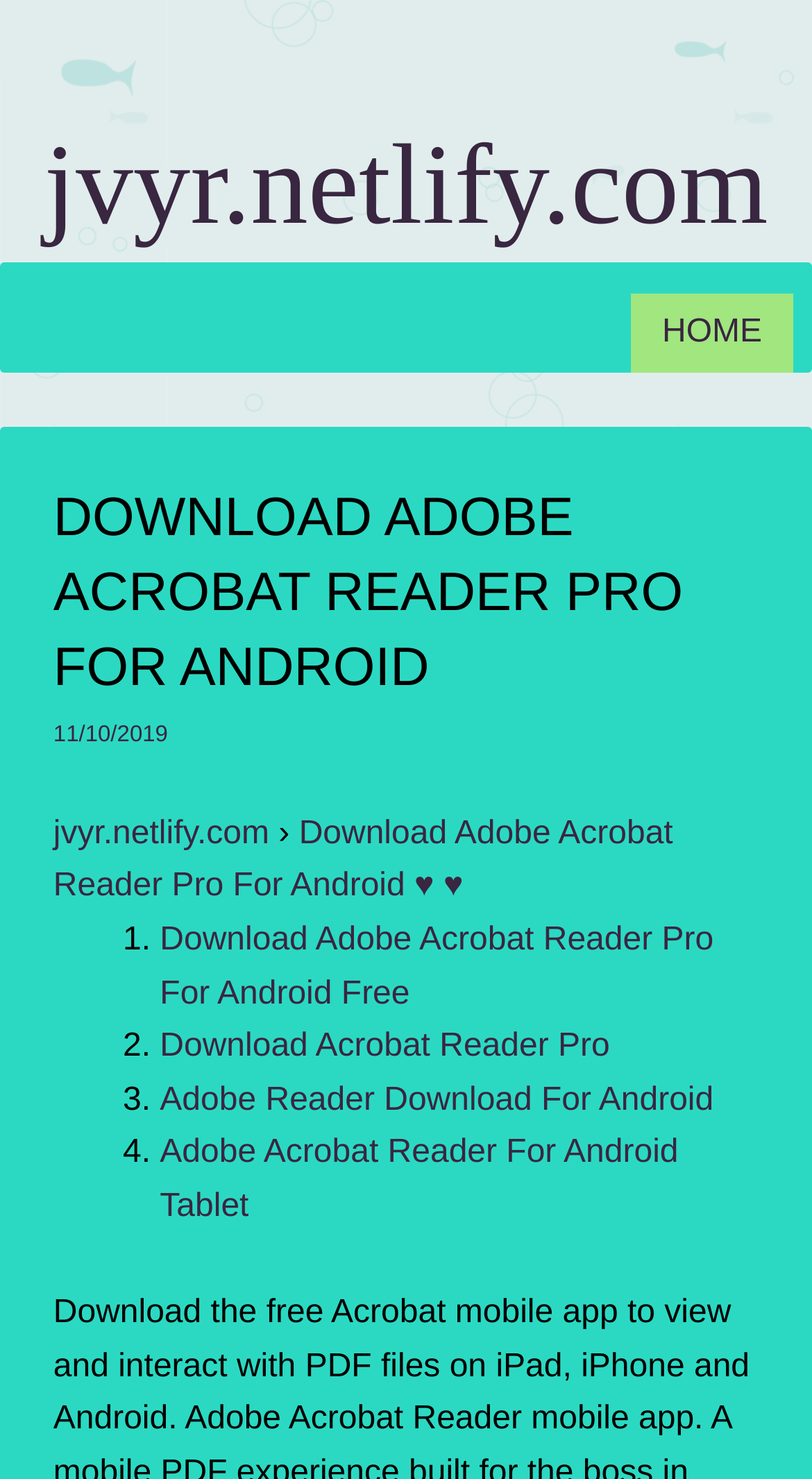Find the UI element described as: "Download Acrobat Reader Pro" and predict its bounding box coordinates. Ensure the coordinates are four float numbers between 0 and 1, [left, top, right, bottom].

[0.197, 0.696, 0.751, 0.72]